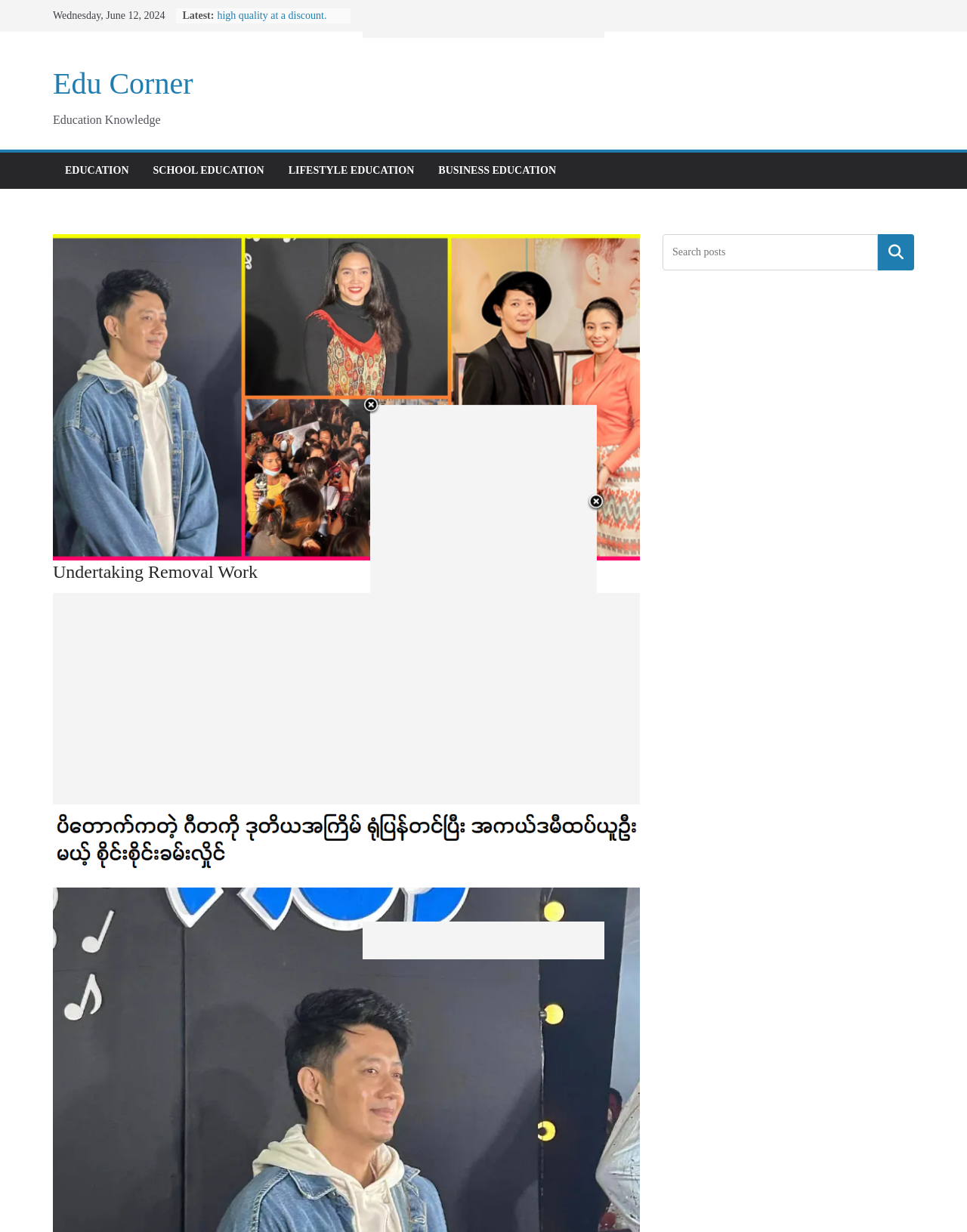Using the provided element description: "Education", determine the bounding box coordinates of the corresponding UI element in the screenshot.

[0.067, 0.13, 0.133, 0.147]